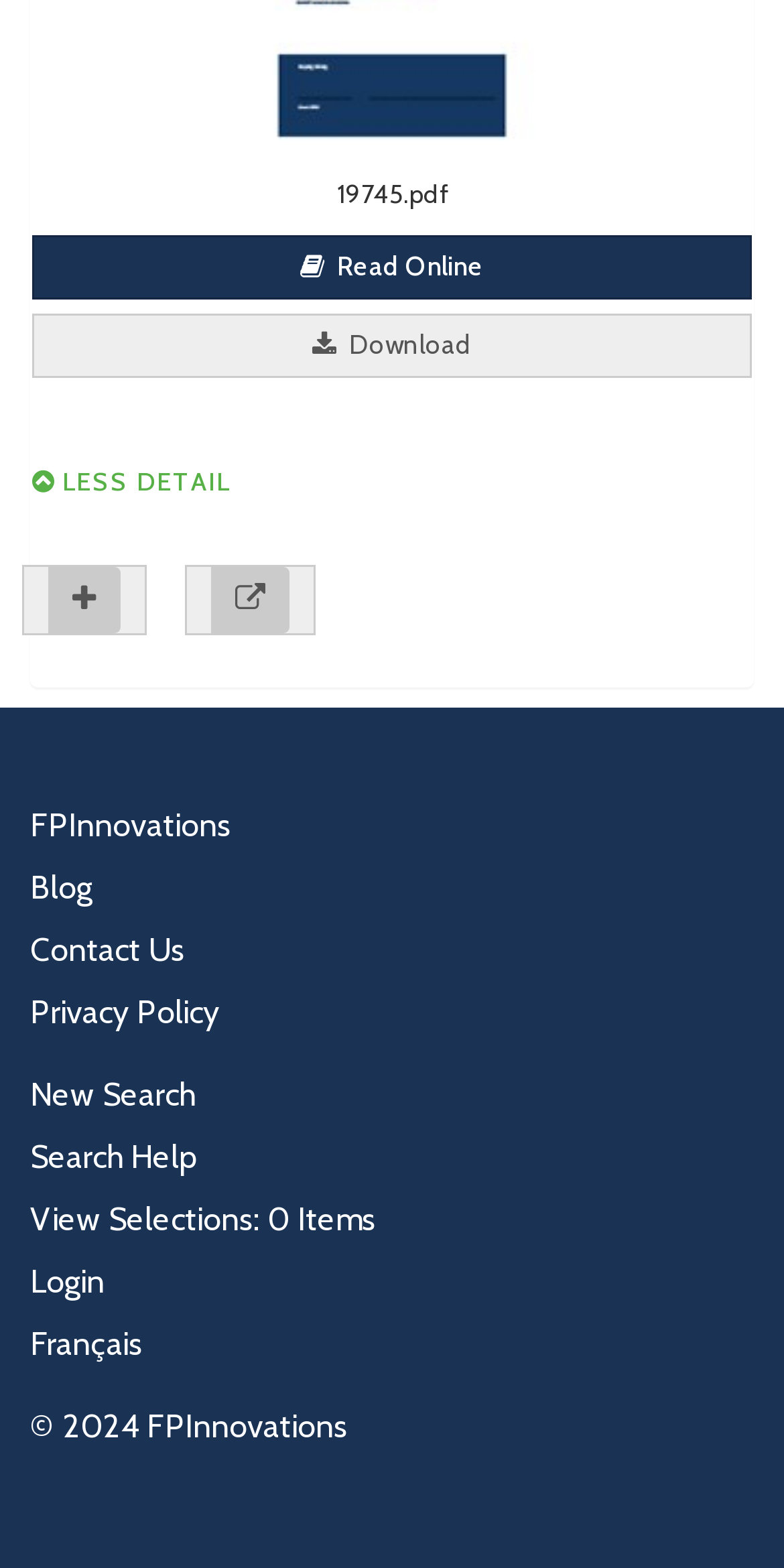Determine the bounding box coordinates for the UI element with the following description: "Contact Us". The coordinates should be four float numbers between 0 and 1, represented as [left, top, right, bottom].

[0.038, 0.594, 0.236, 0.618]